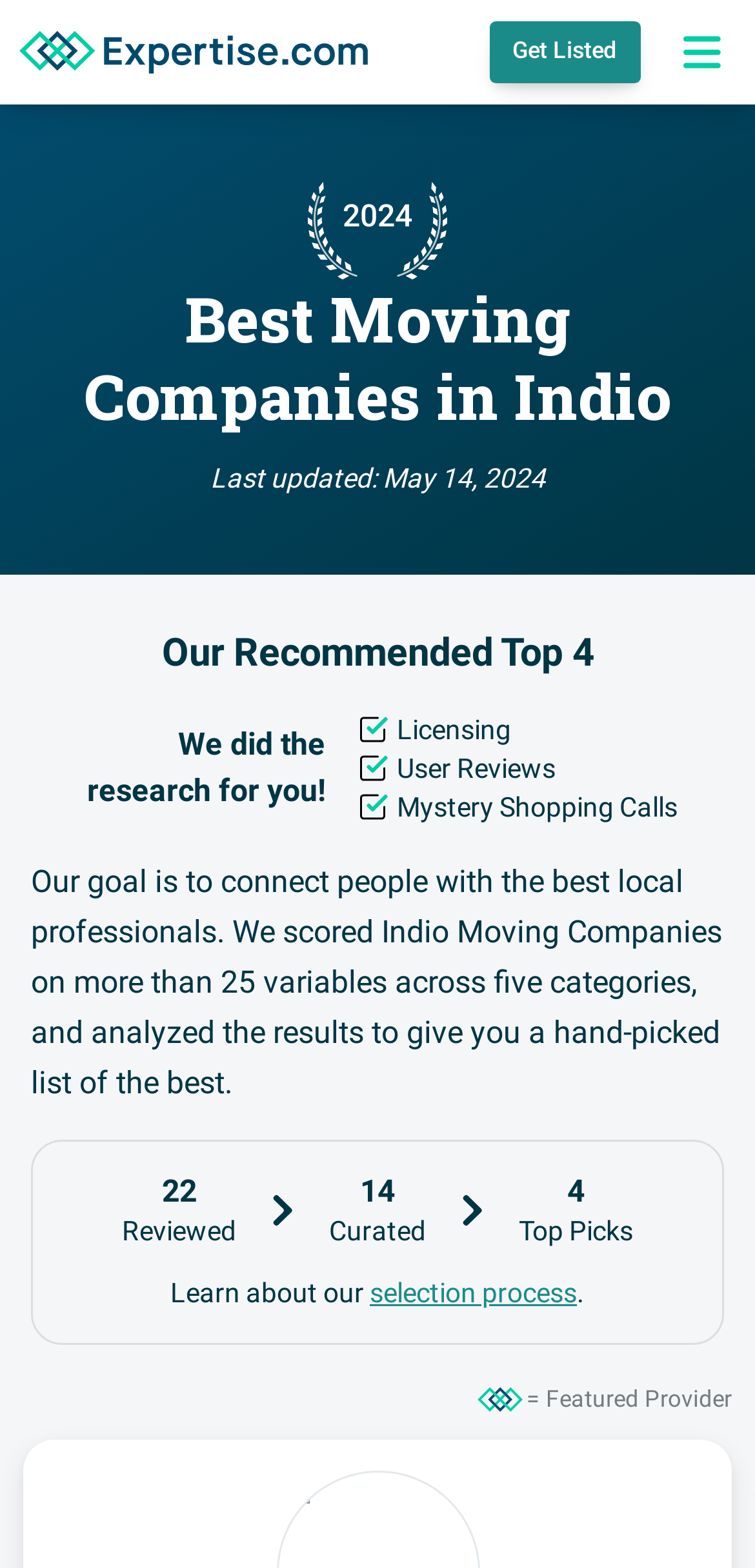Please provide a one-word or short phrase answer to the question:
What is the selection process based on?

Licensing, User Reviews, Mystery Shopping Calls